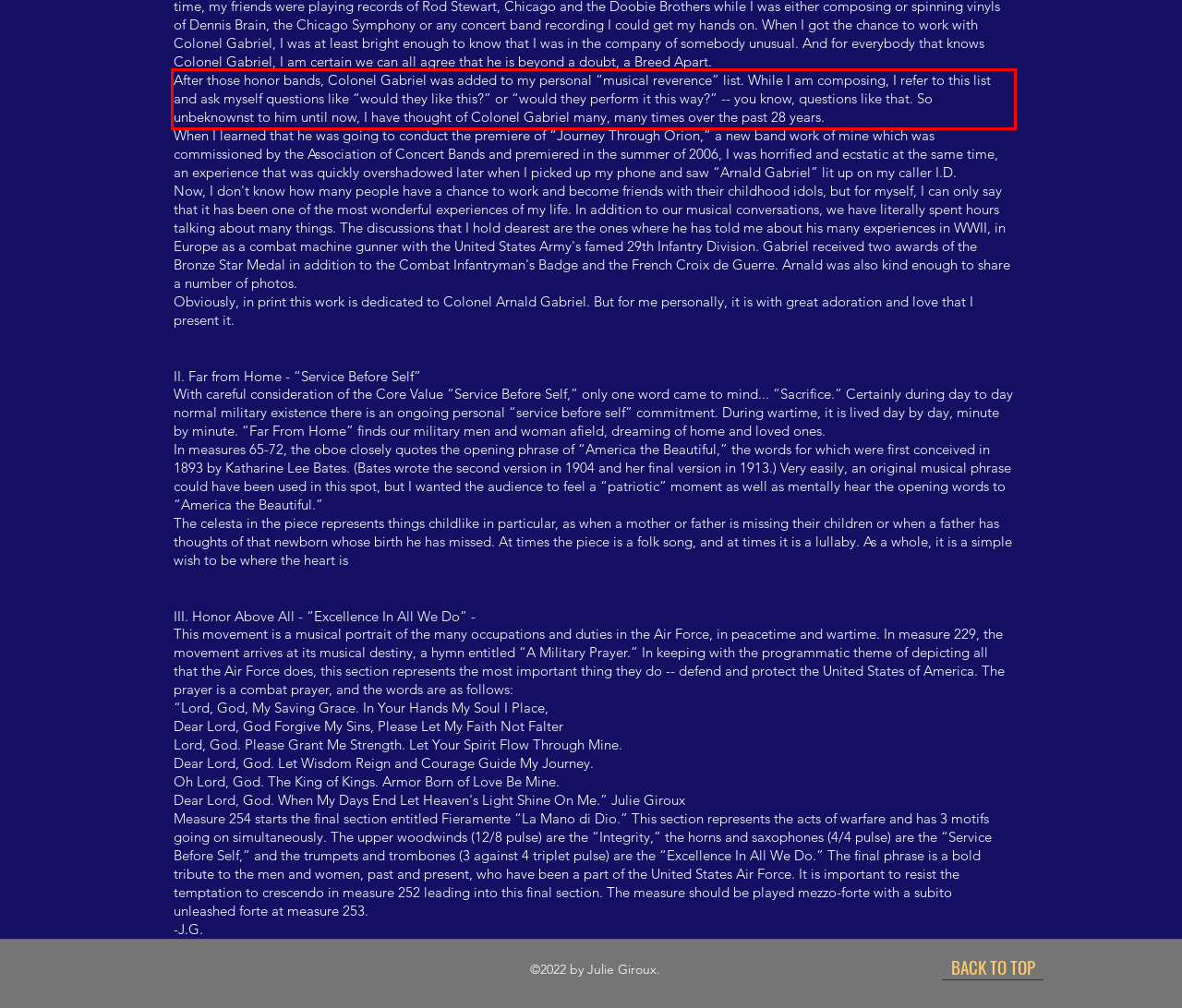Please perform OCR on the text content within the red bounding box that is highlighted in the provided webpage screenshot.

After those honor bands, Colonel Gabriel was added to my personal “musical reverence” list. While I am composing, I refer to this list and ask myself questions like “would they like this?” or “would they perform it this way?” -- you know, questions like that. So unbeknownst to him until now, I have thought of Colonel Gabriel many, many times over the past 28 years.